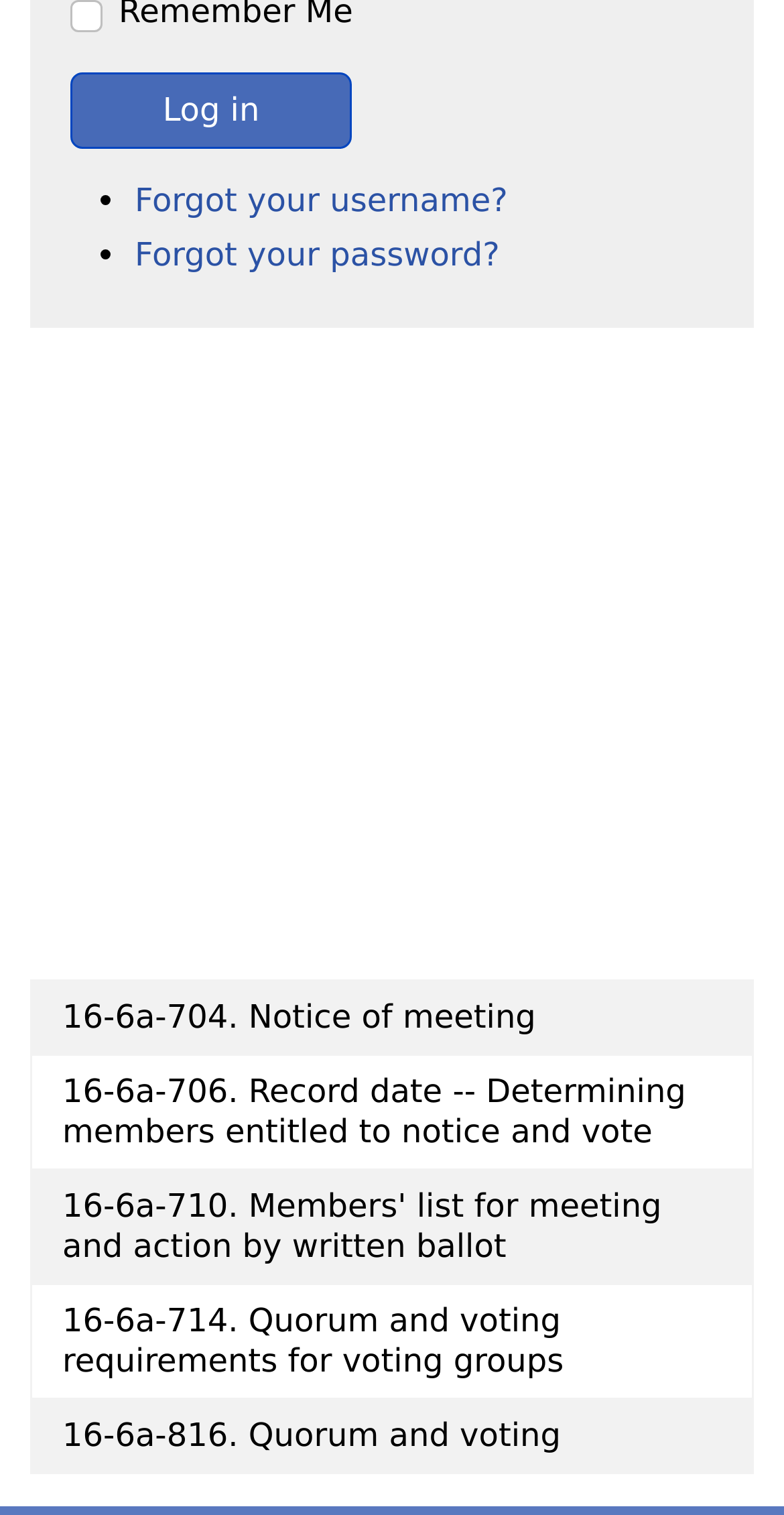Answer this question in one word or a short phrase: How many links are there in the table?

5